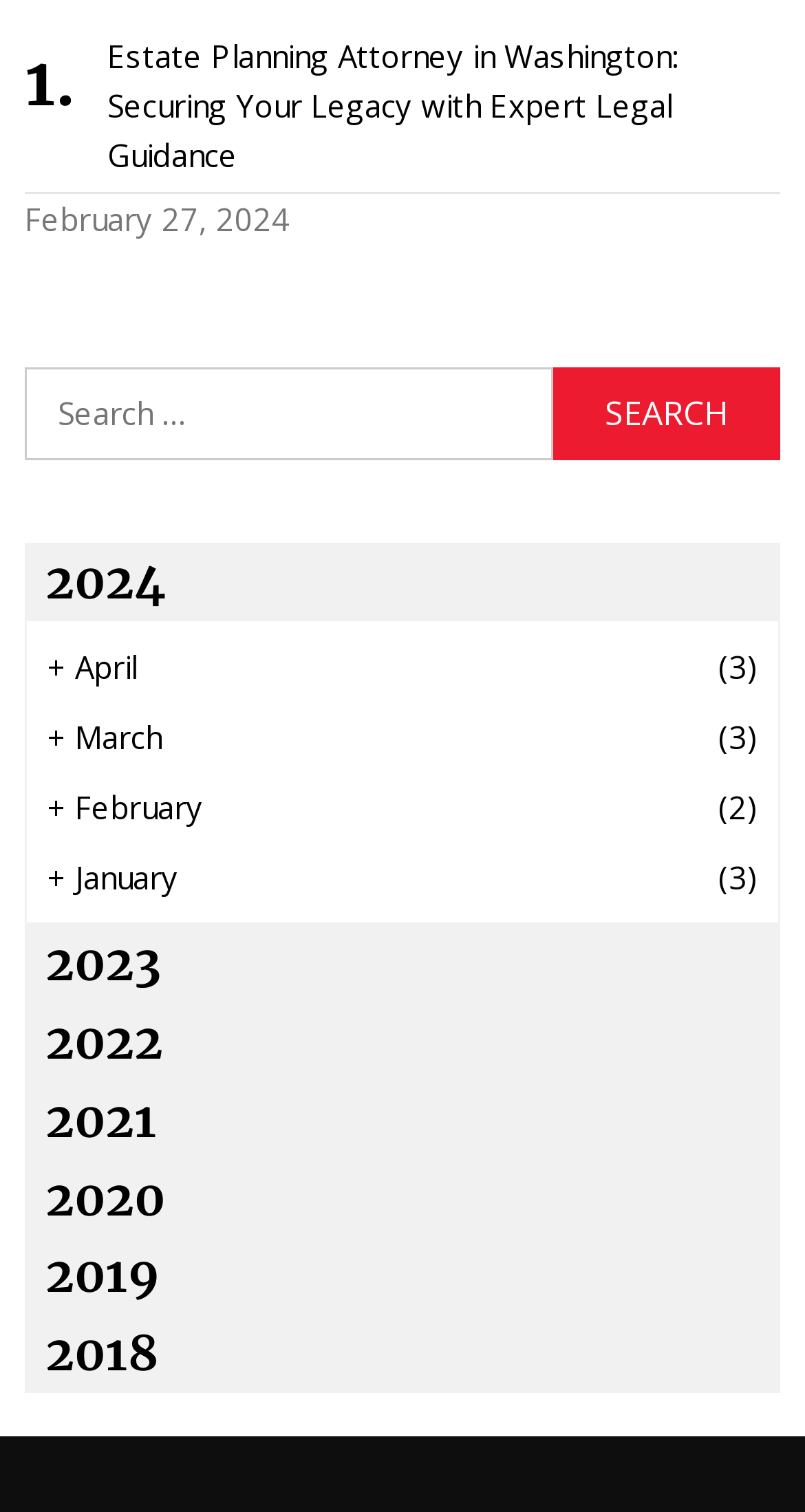Locate the UI element described by + March (3) in the provided webpage screenshot. Return the bounding box coordinates in the format (top-left x, top-left y, bottom-right x, bottom-right y), ensuring all values are between 0 and 1.

[0.059, 0.471, 0.941, 0.504]